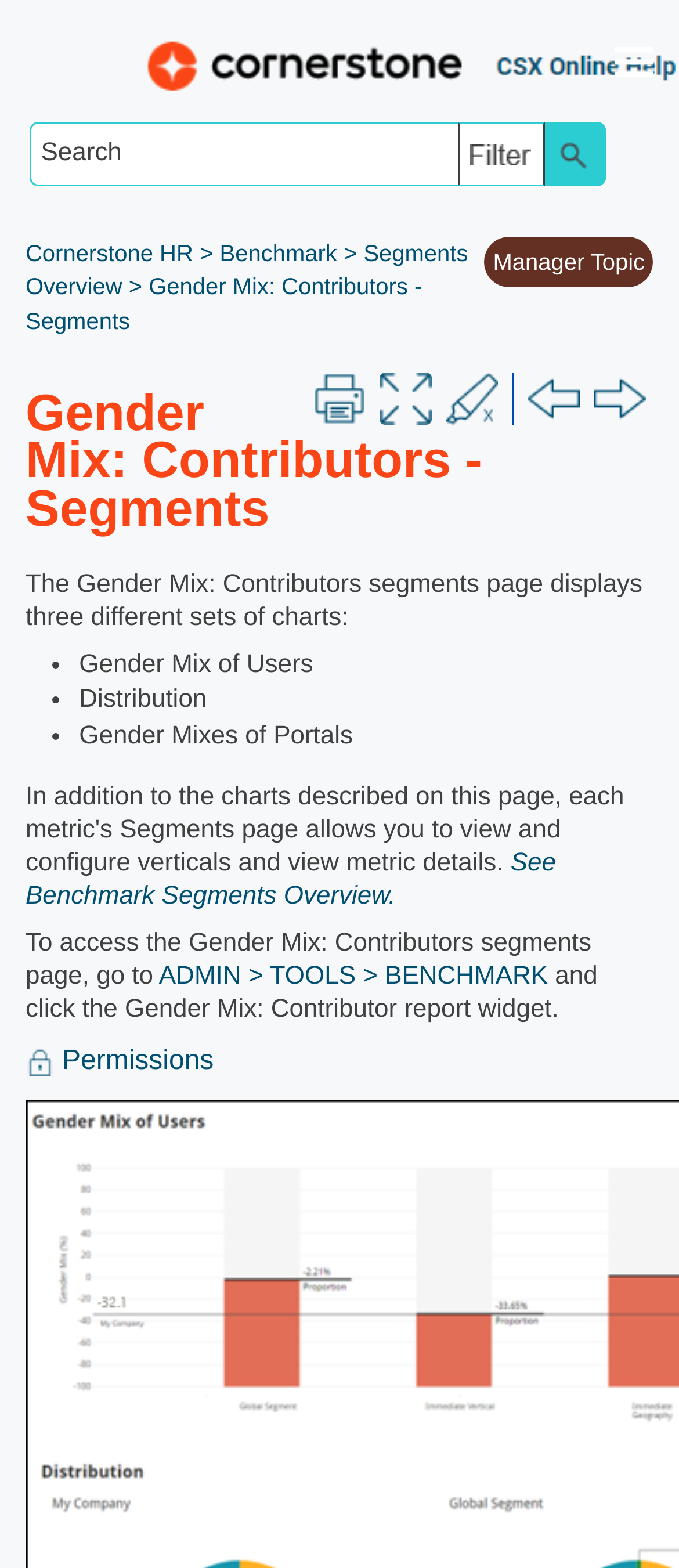Please provide a one-word or phrase answer to the question: 
How many list markers are there in the page content?

3